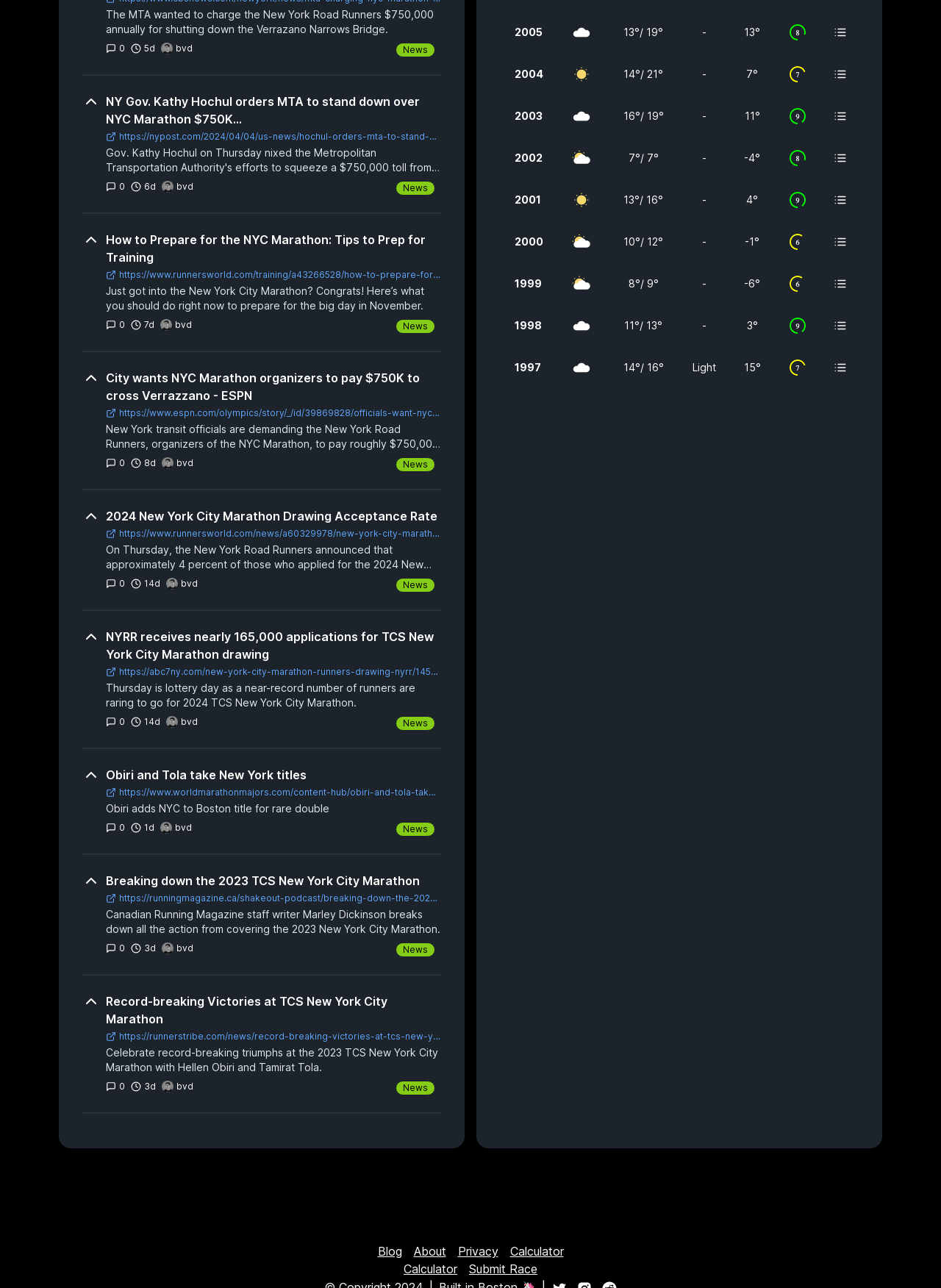Calculate the bounding box coordinates for the UI element based on the following description: "https://abc7ny.com/new-york-city-marathon-runners-drawing-nyrr/14584663/". Ensure the coordinates are four float numbers between 0 and 1, i.e., [left, top, right, bottom].

[0.127, 0.517, 0.469, 0.526]